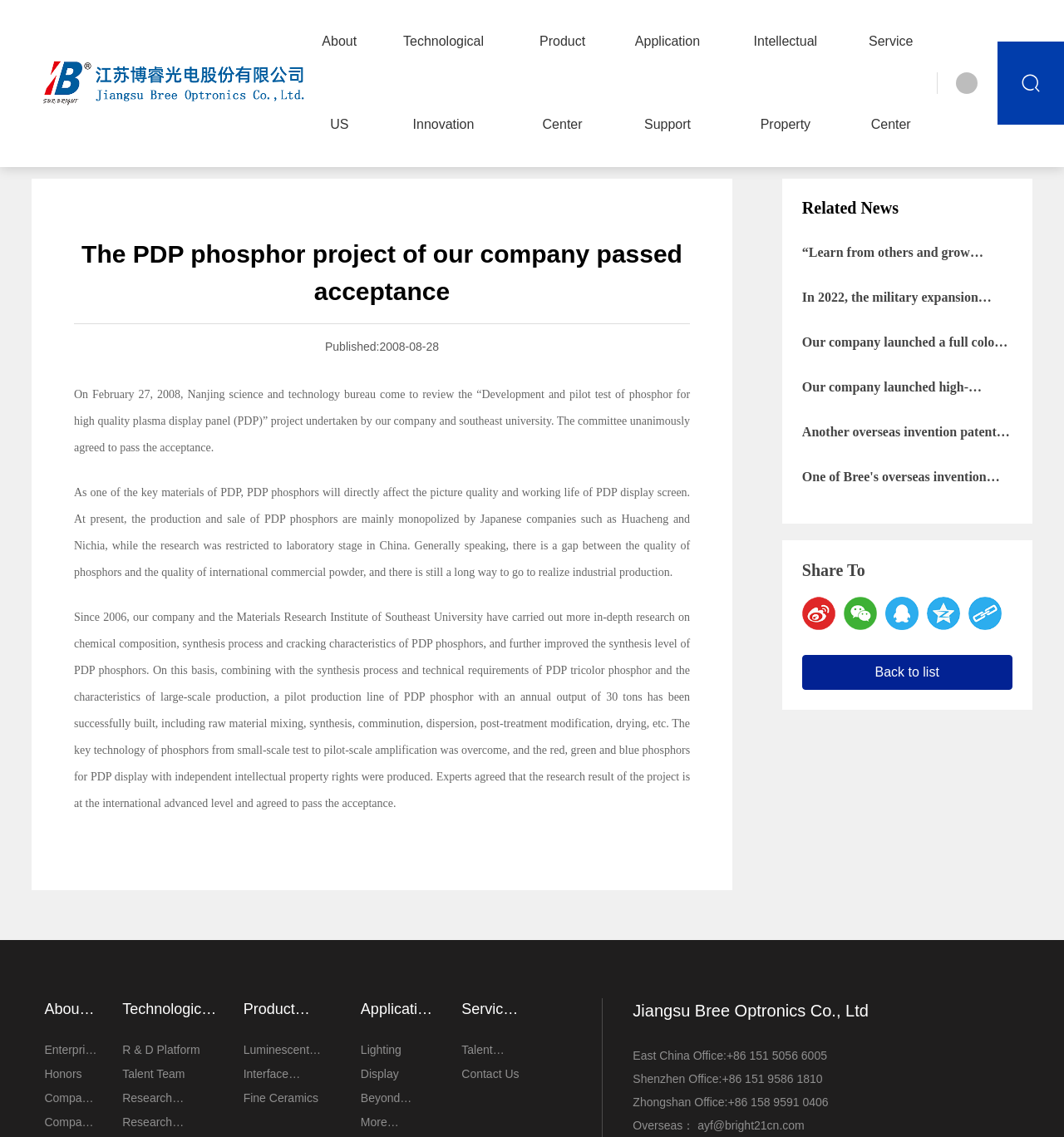Locate the bounding box coordinates for the element described below: "R & D Platform". The coordinates must be four float values between 0 and 1, formatted as [left, top, right, bottom].

[0.115, 0.916, 0.205, 0.931]